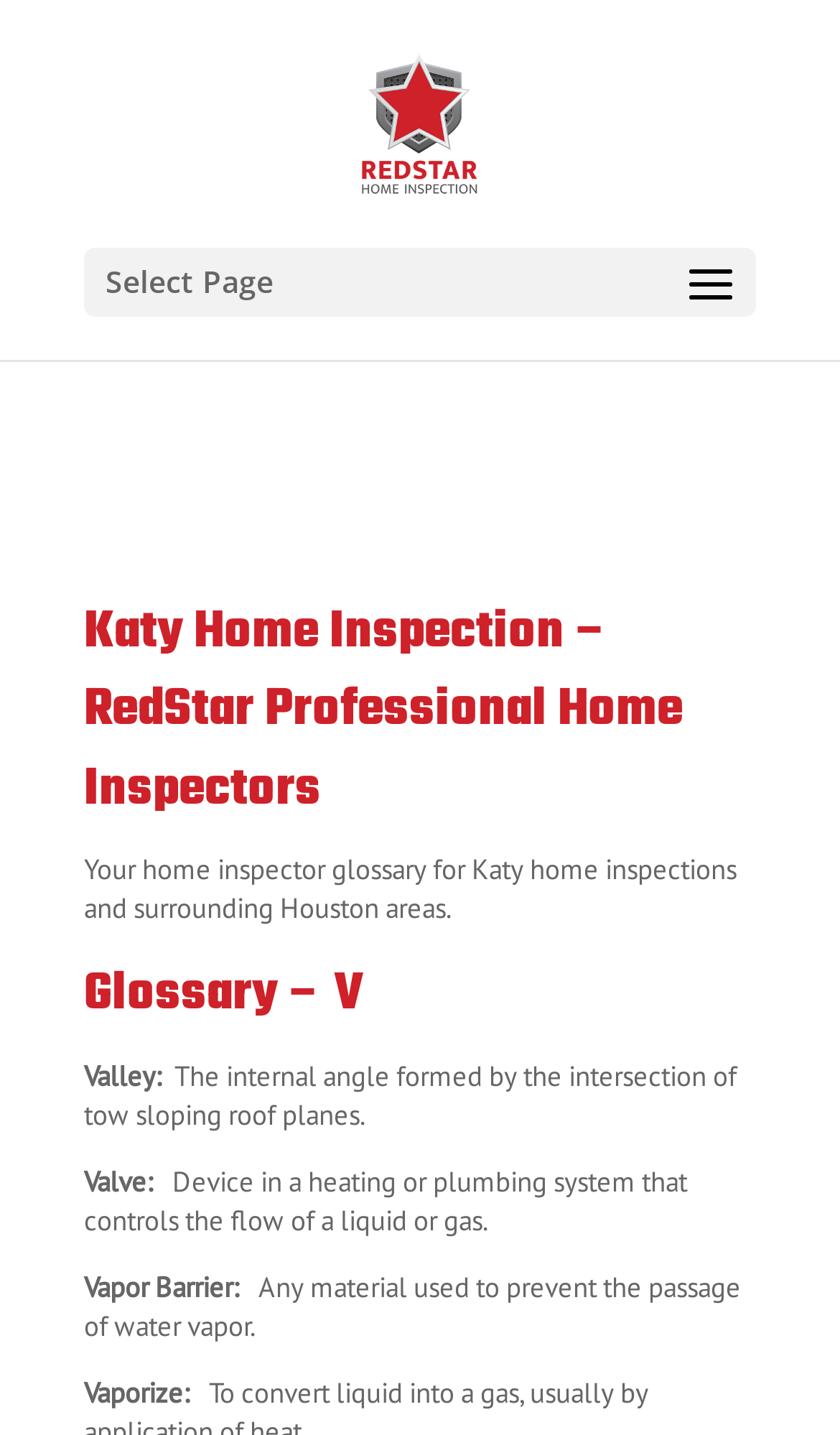Refer to the image and offer a detailed explanation in response to the question: What is formed by the intersection of two sloping roof planes?

According to the webpage, the definition of 'Valley' is 'The internal angle formed by the intersection of two sloping roof planes.' This suggests that a valley is formed by the intersection of two sloping roof planes.